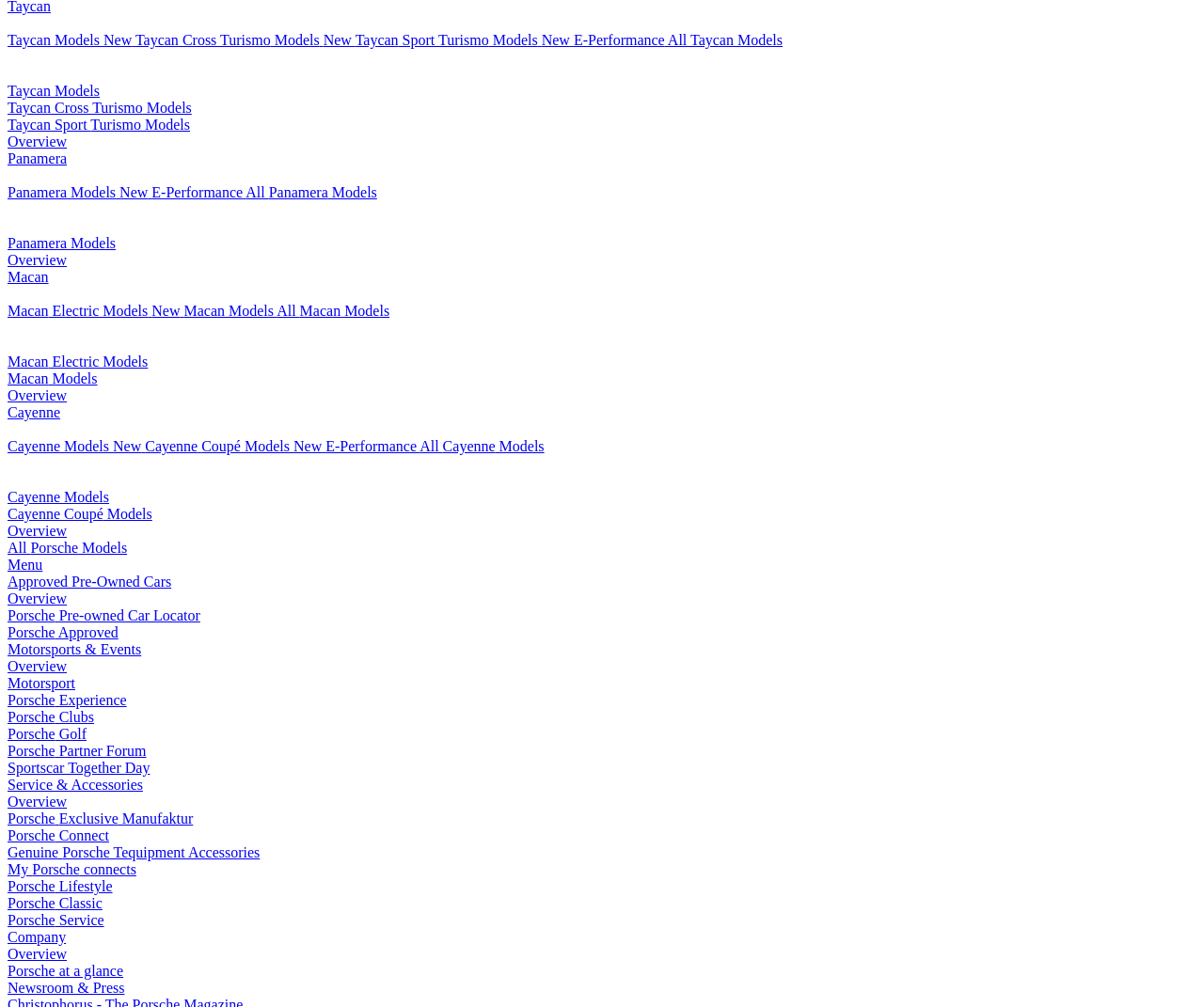For the element described, predict the bounding box coordinates as (top-left x, top-left y, bottom-right x, bottom-right y). All values should be between 0 and 1. Element description: Taycan Sport Turismo Models New

[0.295, 0.032, 0.476, 0.048]